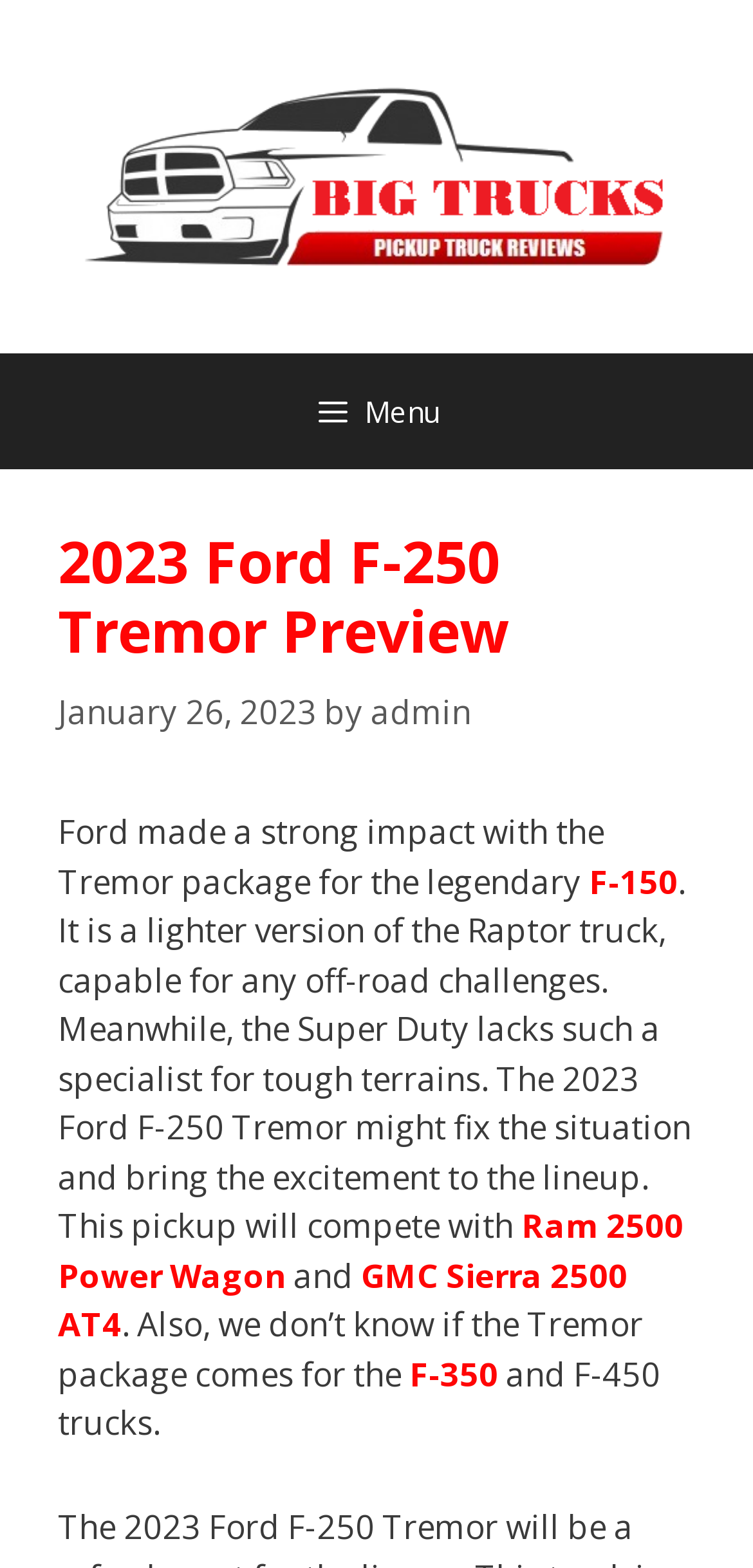What is the name of the author of the article?
Please provide a single word or phrase answer based on the image.

admin